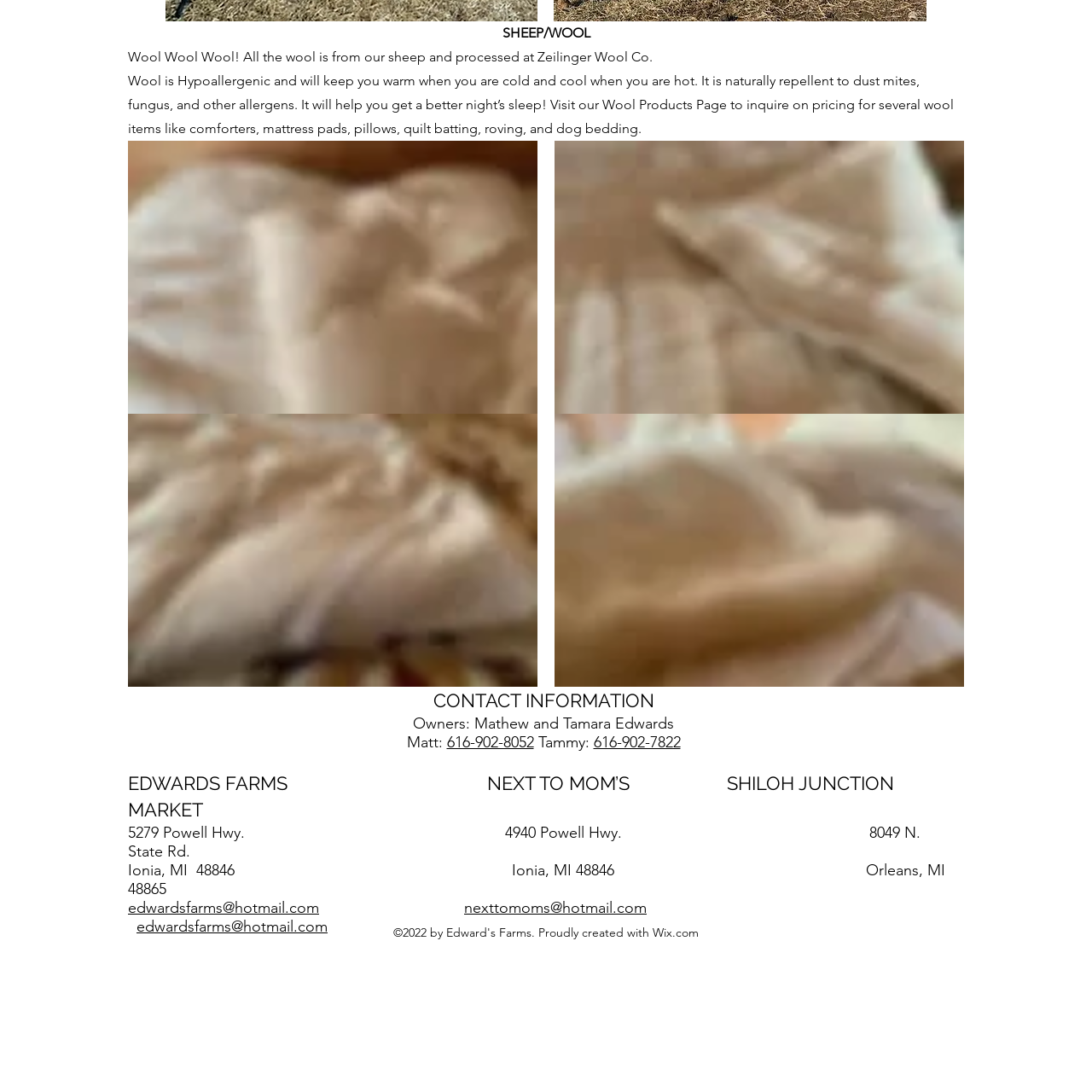Find and provide the bounding box coordinates for the UI element described with: "nexttomoms@hotmail.com".

[0.425, 0.823, 0.592, 0.84]